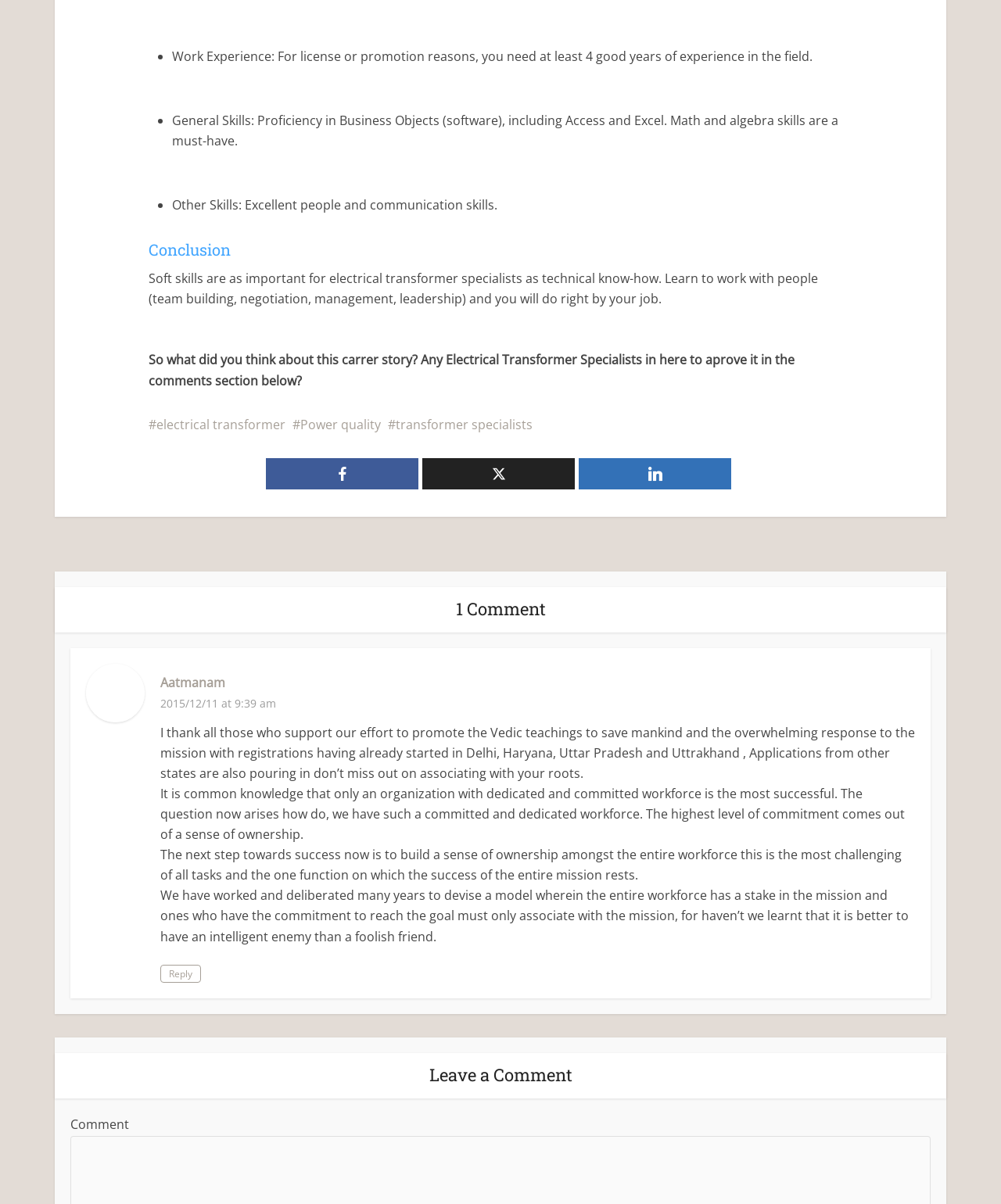What is the importance of soft skills for electrical transformer specialists?
Ensure your answer is thorough and detailed.

The webpage mentions that 'Soft skills are as important for electrical transformer specialists as technical know-how.' This implies that soft skills are equally important as technical knowledge for electrical transformer specialists.